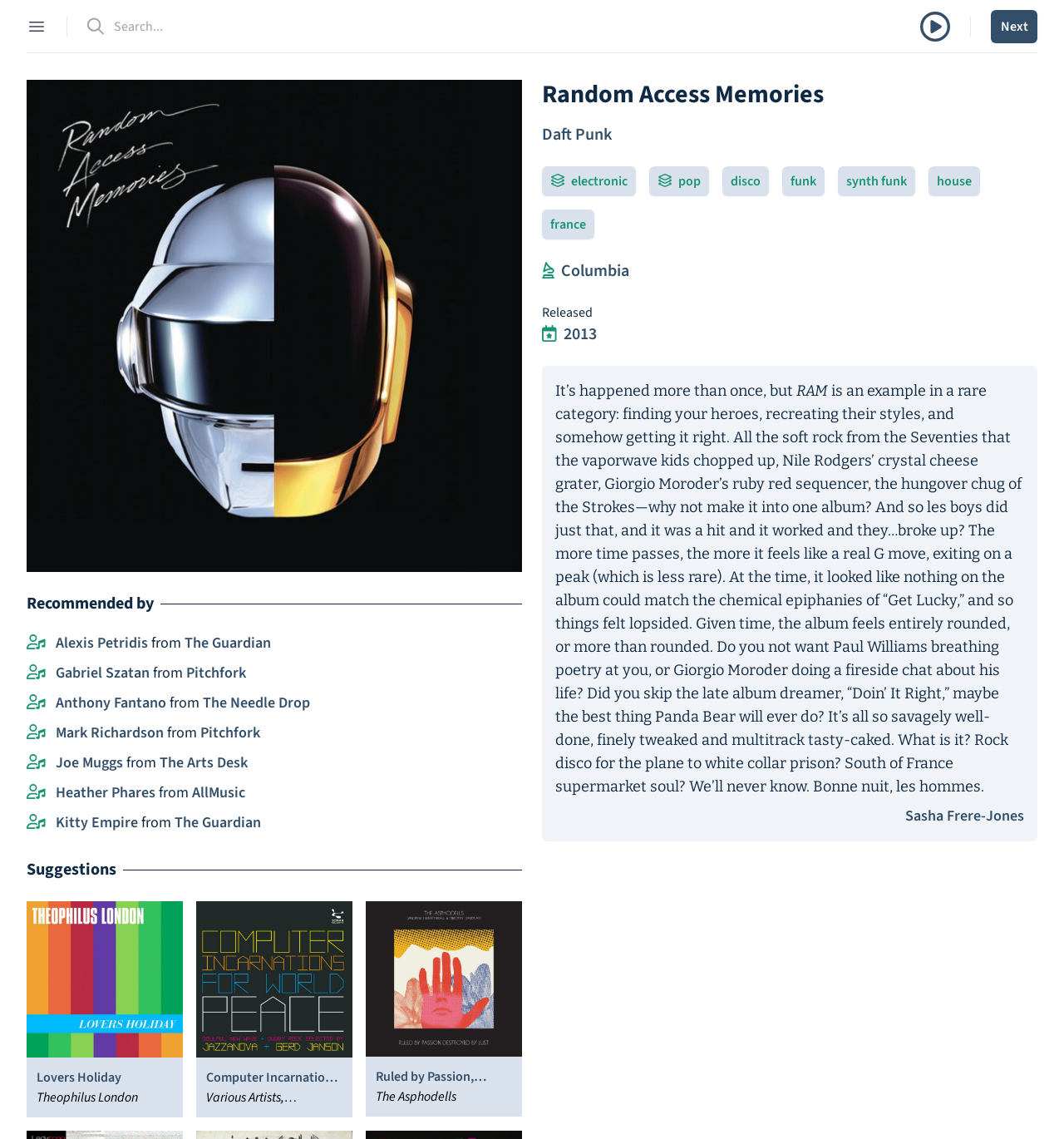Given the element description Mark Richardson, specify the bounding box coordinates of the corresponding UI element in the format (top-left x, top-left y, bottom-right x, bottom-right y). All values must be between 0 and 1.

[0.052, 0.634, 0.154, 0.653]